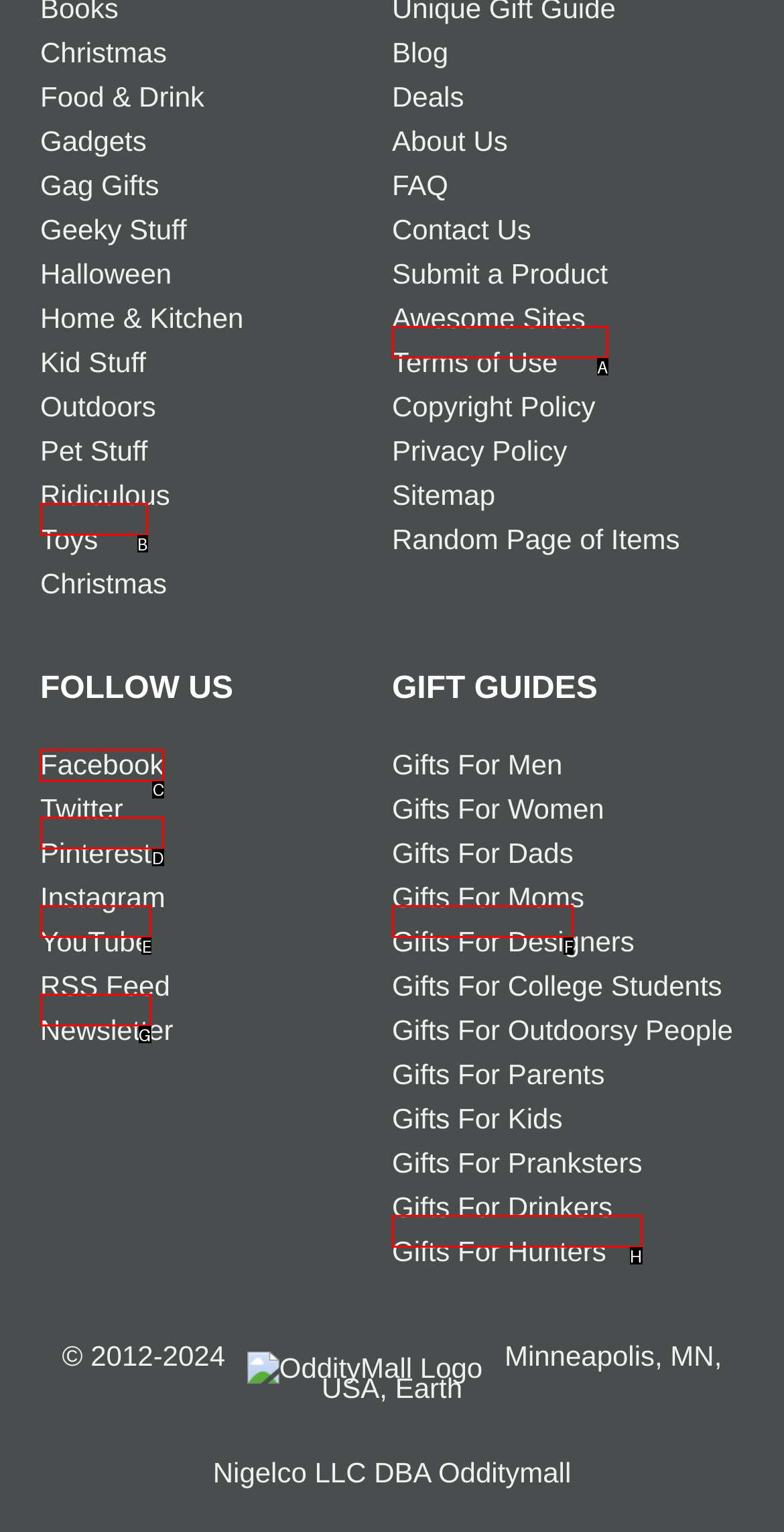Pick the right letter to click to achieve the task: Follow on Facebook
Answer with the letter of the correct option directly.

C